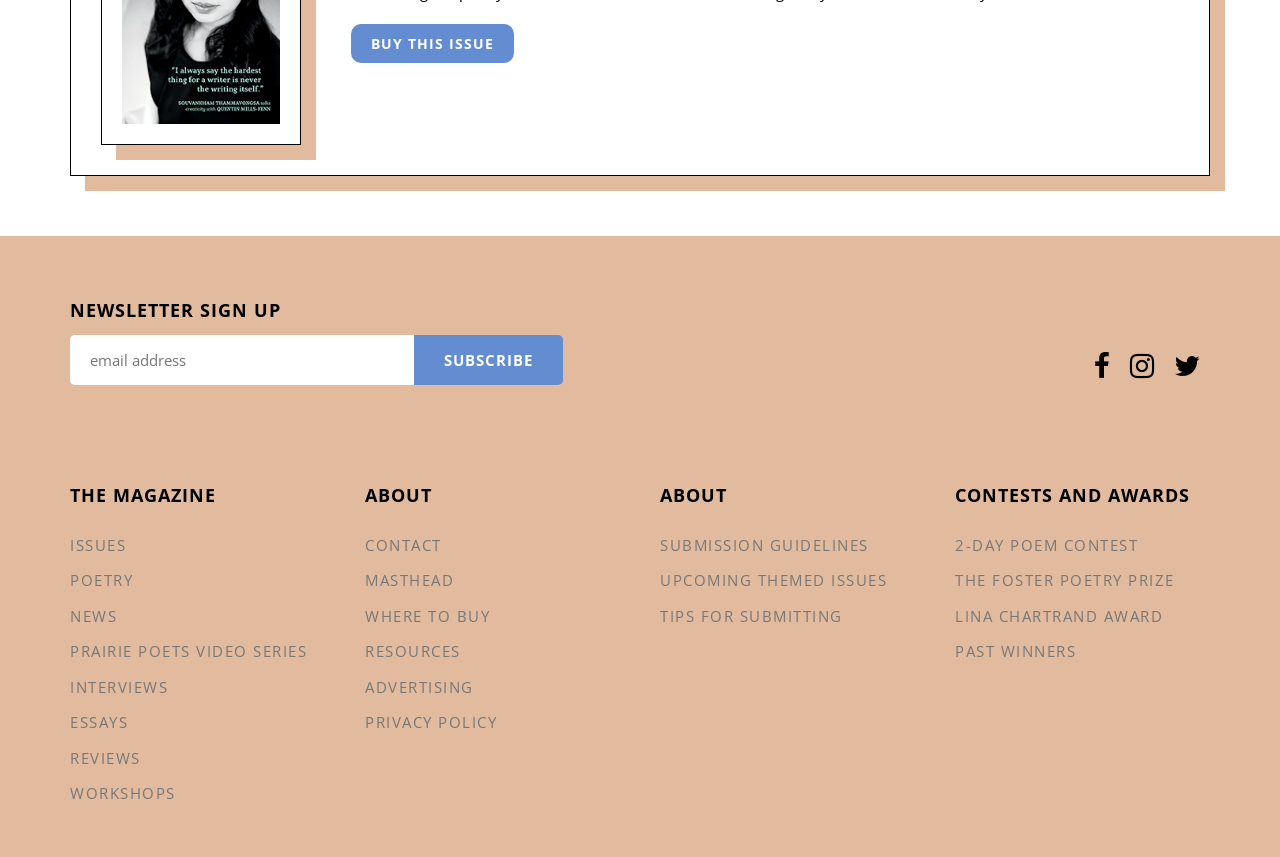Identify the bounding box for the described UI element: "Return & Exchange".

None